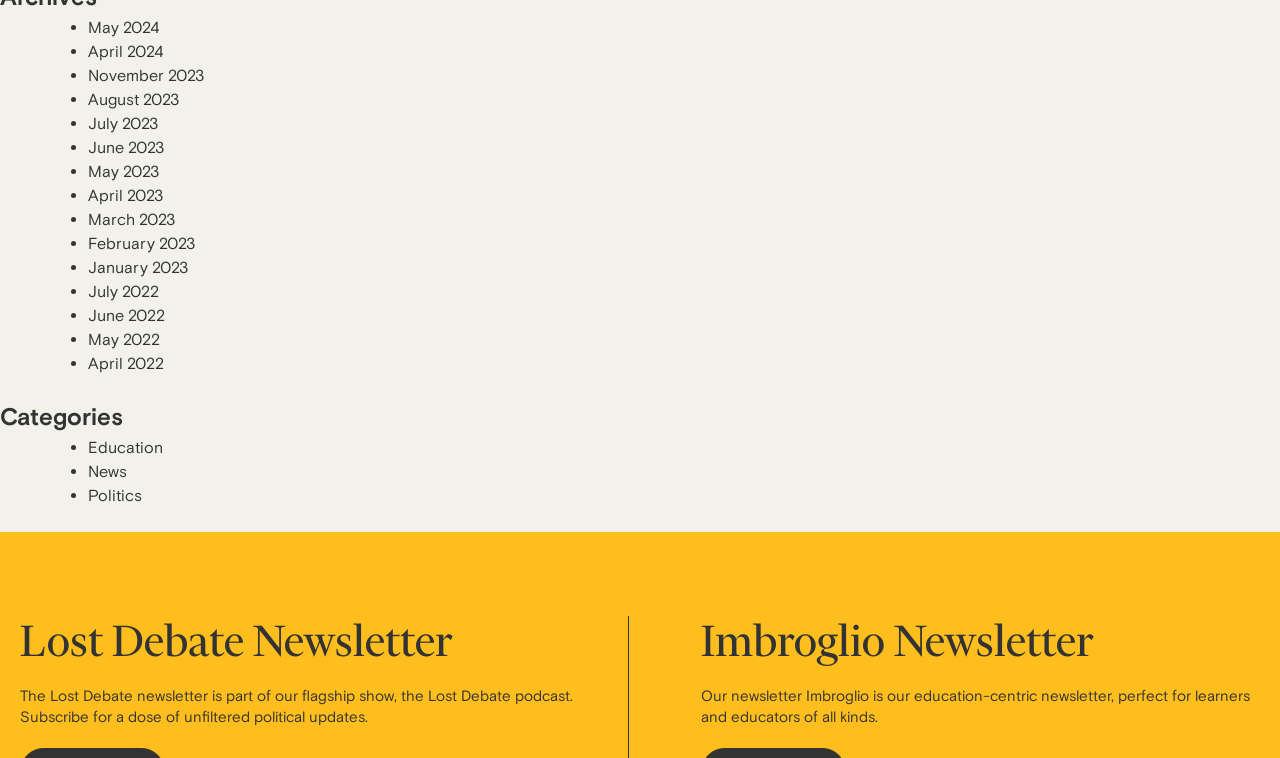Please specify the bounding box coordinates of the clickable region to carry out the following instruction: "Subscribe to Lost Debate Newsletter". The coordinates should be four float numbers between 0 and 1, in the format [left, top, right, bottom].

[0.016, 0.813, 0.452, 0.879]